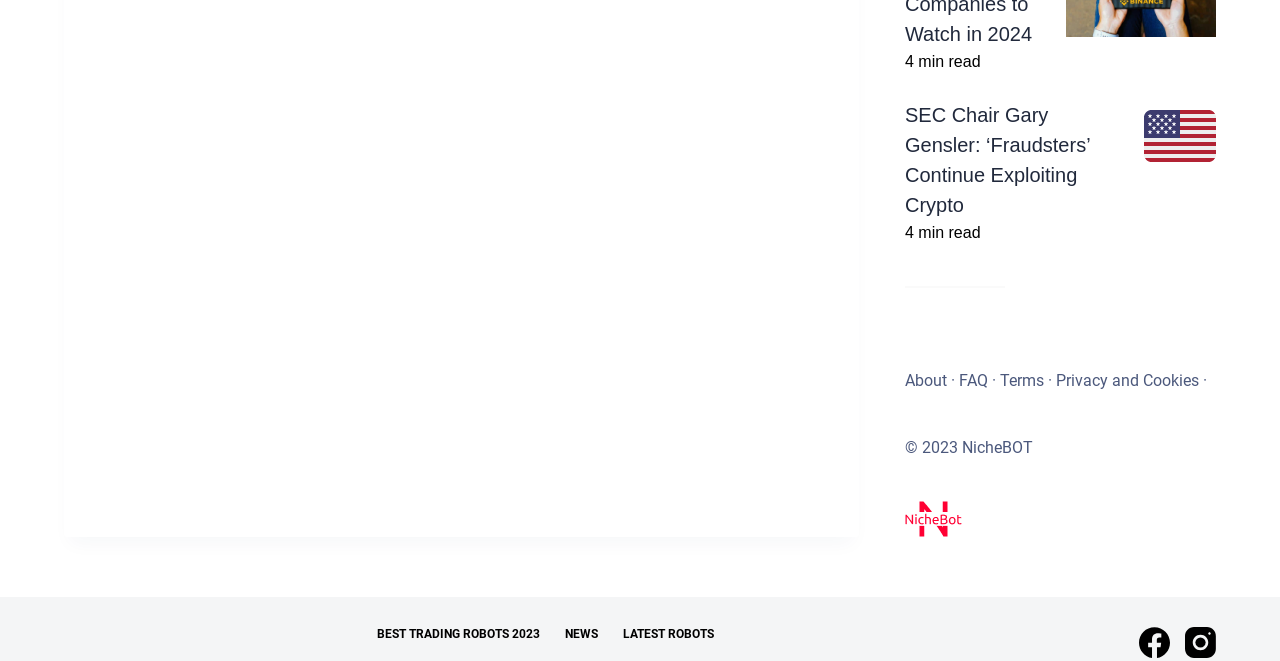What is the estimated reading time of the article?
Please give a detailed and thorough answer to the question, covering all relevant points.

The estimated reading time of the article is mentioned at the top of the webpage, which is 4 minutes.